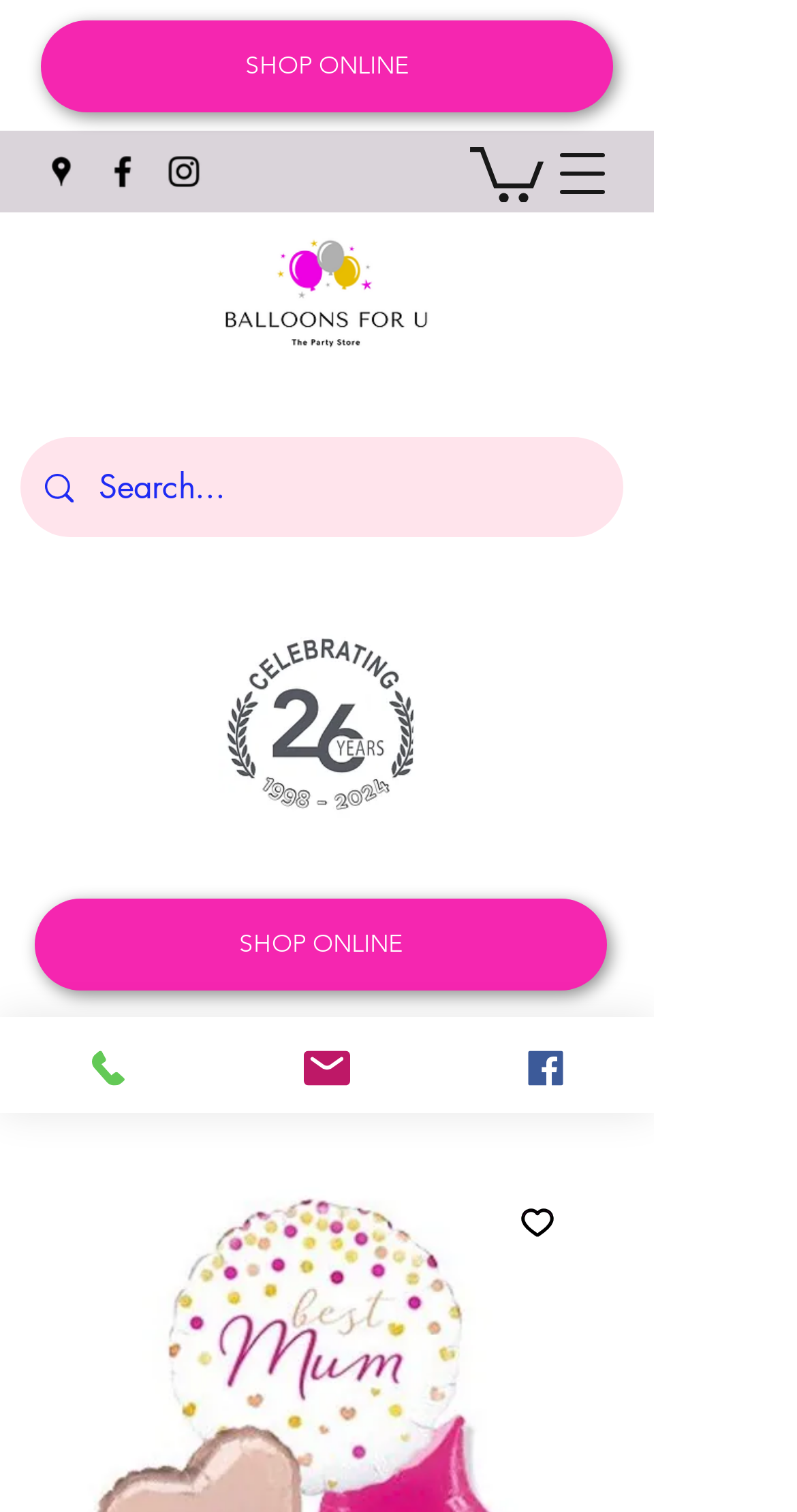Utilize the information from the image to answer the question in detail:
How many social media links are there?

I counted the number of social media links in the social bar section, which includes links to googlePlaces, facebook, and instagram.